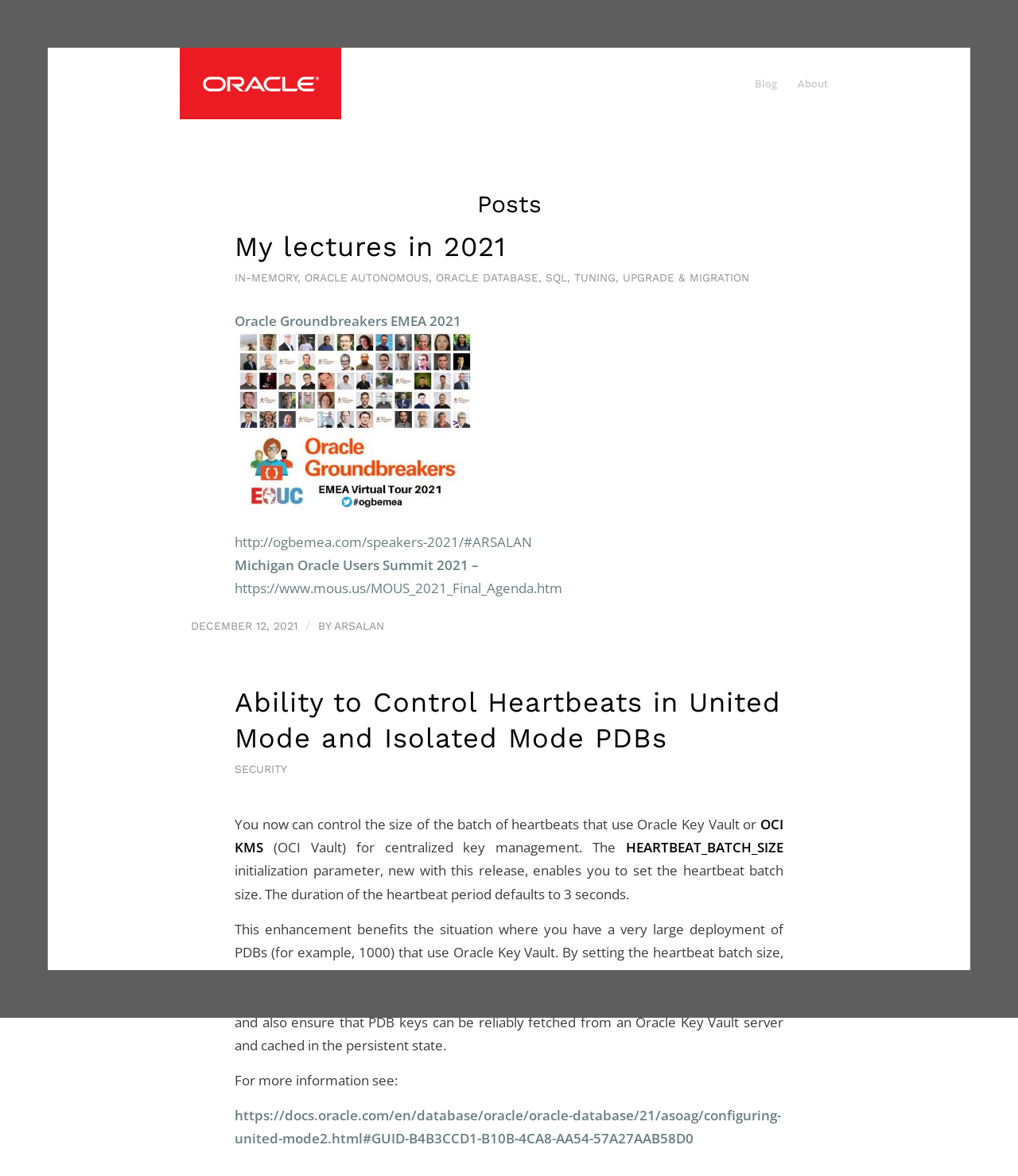Offer a detailed explanation of the webpage layout and contents.

This webpage is a blog page titled "NEW FEATURES – Arsalan Dehghani's Oracle Blog". At the top, there is a header section with a logo image and a link to "Arsalan Dehghani's Oracle Blog" on the left, and links to "Blog" and "About" on the right.

Below the header, there is a main content section with a heading "Posts". The main content is divided into two articles. The first article has a heading "My lectures in 2021" and lists several links to lectures, including "IN-MEMORY", "ORACLE AUTONOMOUS", "ORACLE DATABASE", "SQL", "TUNING", and "UPGRADE & MIGRATION". There are also two paragraphs of text describing the lectures.

The first paragraph mentions "Oracle Groundbreakers EMEA 2021" and has a link to the speaker's page. The second paragraph mentions "Michigan Oracle Users Summit 2021" and has a link to the summit's agenda.

Below the paragraphs, there is a timestamp "DECEMBER 12, 2021" and the author's name "ARSALAN". 

The second article has a heading "Ability to Control Heartbeats in United Mode and Isolated Mode PDBs" and a link to the article. The article describes a new feature in Oracle database, allowing users to control the size of the batch of heartbeats that use Oracle Key Vault or OCI KMS for centralized key management. The article explains the benefits of this feature, including the ability to stagger heartbeats across batches of PDBs and ensure reliable fetching of PDB keys from an Oracle Key Vault server. There is also a link to the Oracle documentation for more information.